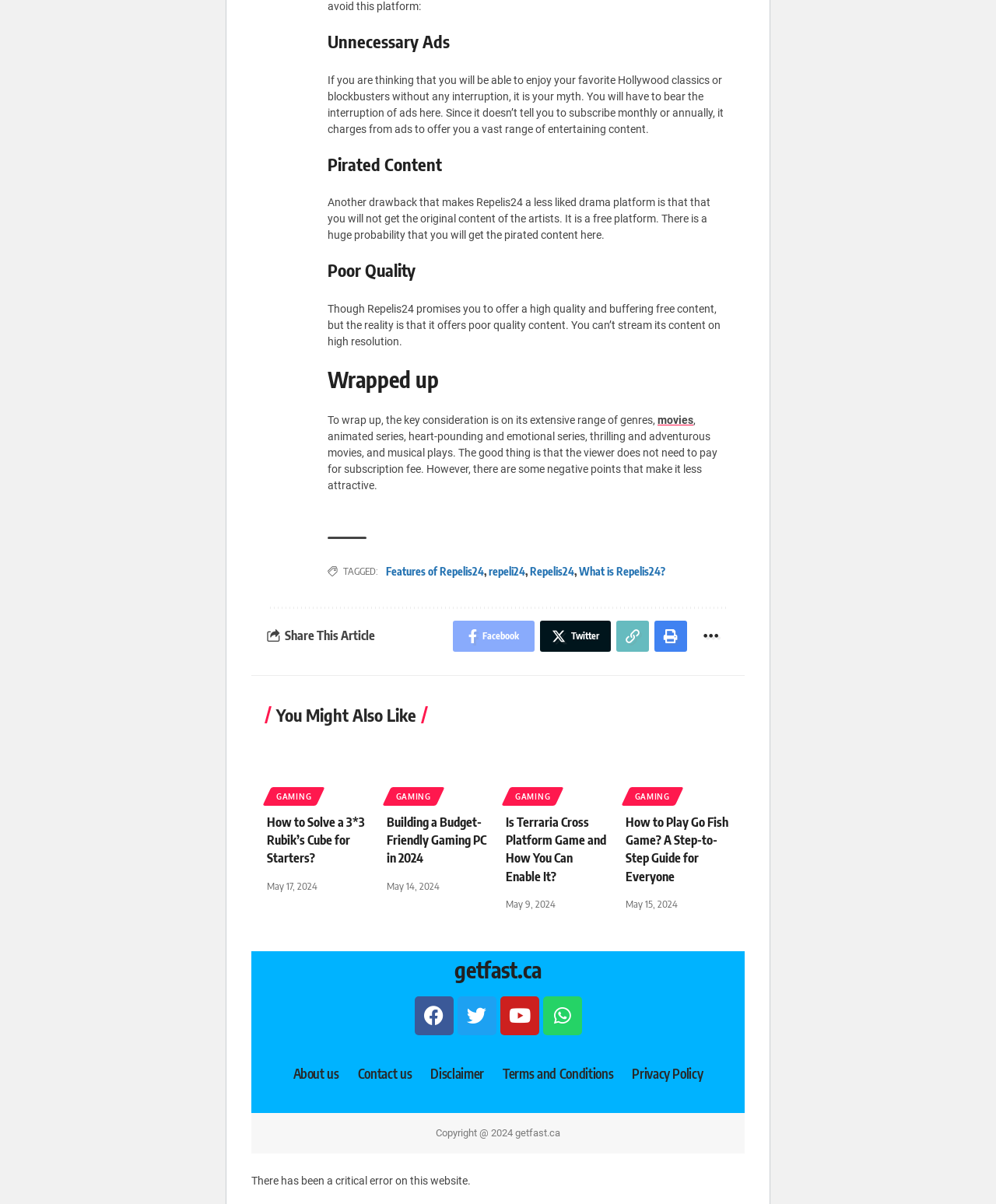What is the purpose of the 'Share This Article' section?
Kindly give a detailed and elaborate answer to the question.

The 'Share This Article' section provides links to share the article on various social media platforms, including Facebook, Twitter, and more. This section is likely intended to allow users to easily share the article with others.